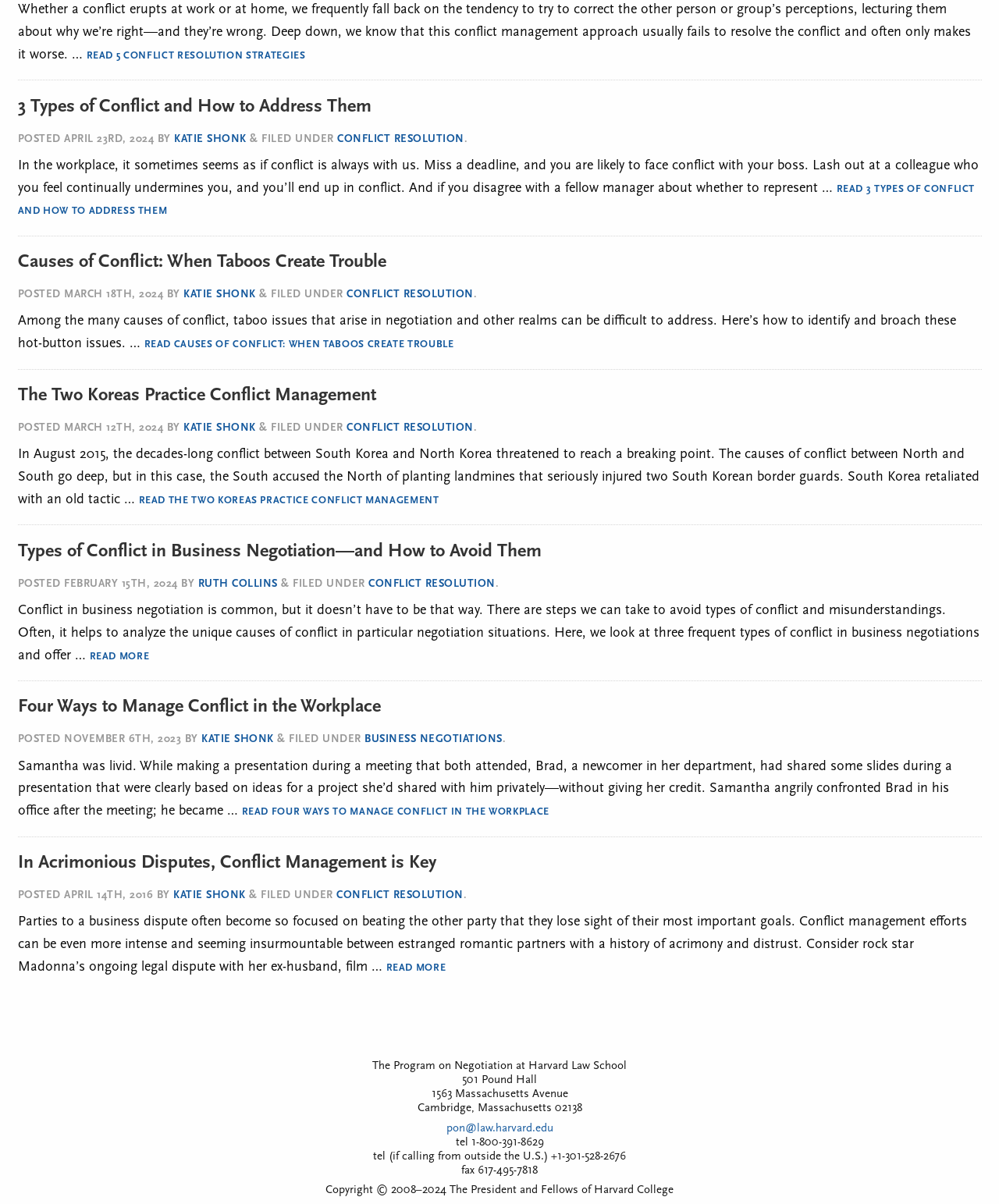Find the bounding box of the UI element described as: "pon@law.harvard.edu". The bounding box coordinates should be given as four float values between 0 and 1, i.e., [left, top, right, bottom].

[0.446, 0.932, 0.554, 0.942]